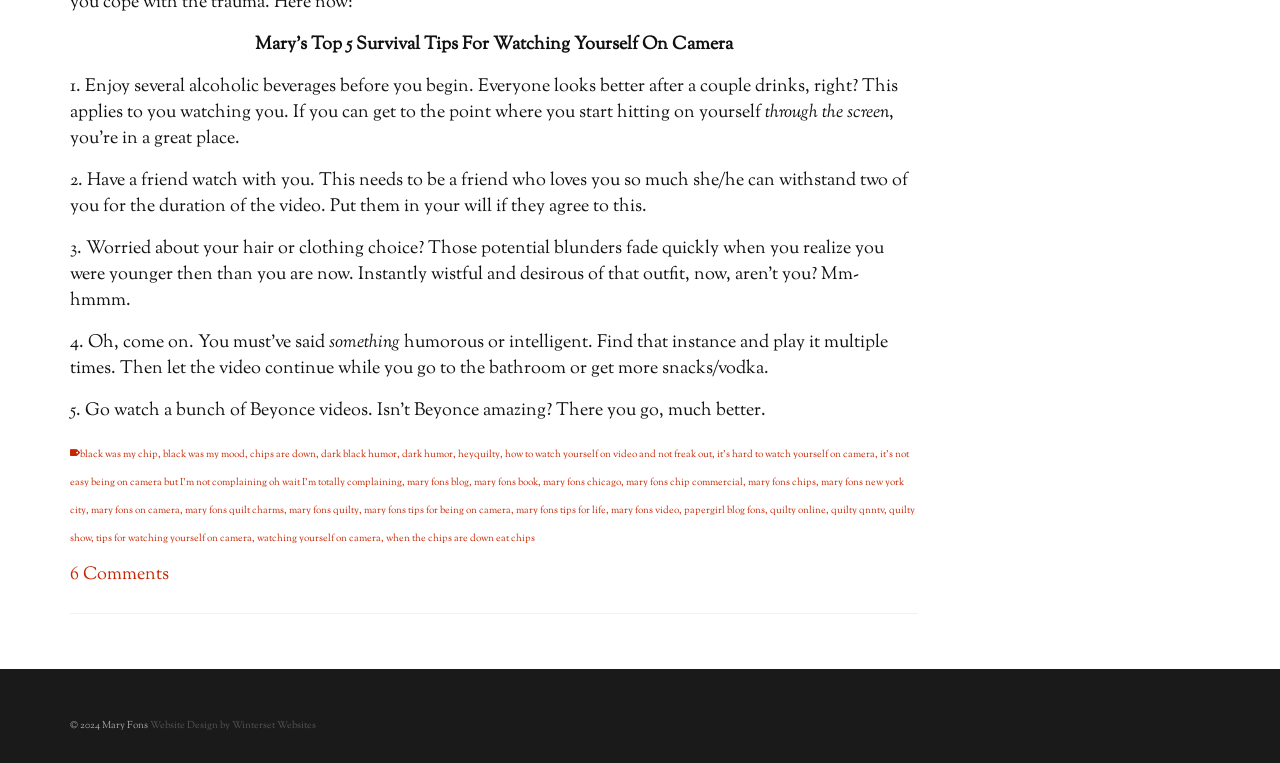How many links are there in the footer section? From the image, respond with a single word or brief phrase.

25